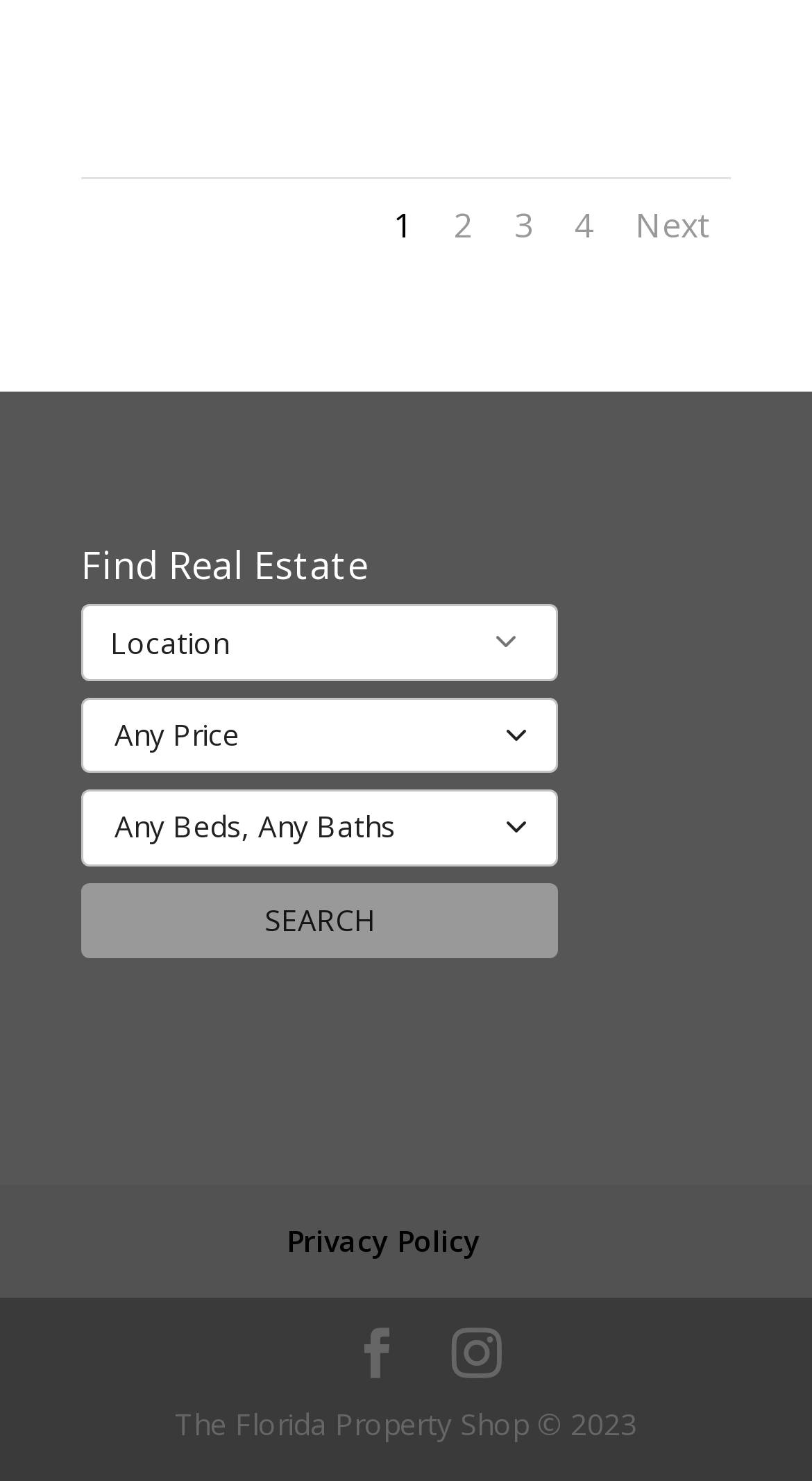Identify the bounding box coordinates of the section to be clicked to complete the task described by the following instruction: "Explore the archives for March 2024". The coordinates should be four float numbers between 0 and 1, formatted as [left, top, right, bottom].

None